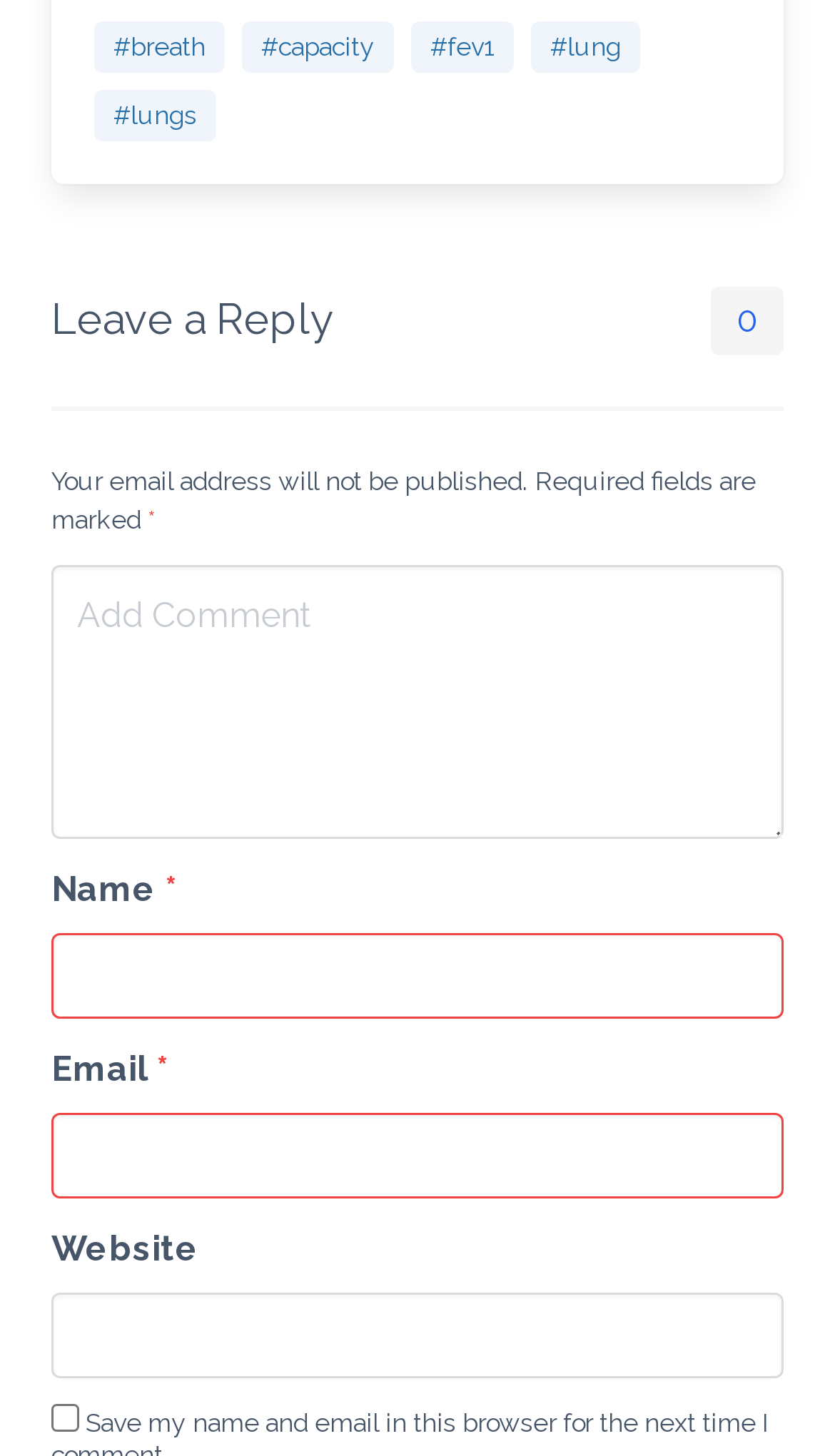What is required to leave a reply?
Please provide a single word or phrase as your answer based on the image.

Name and email